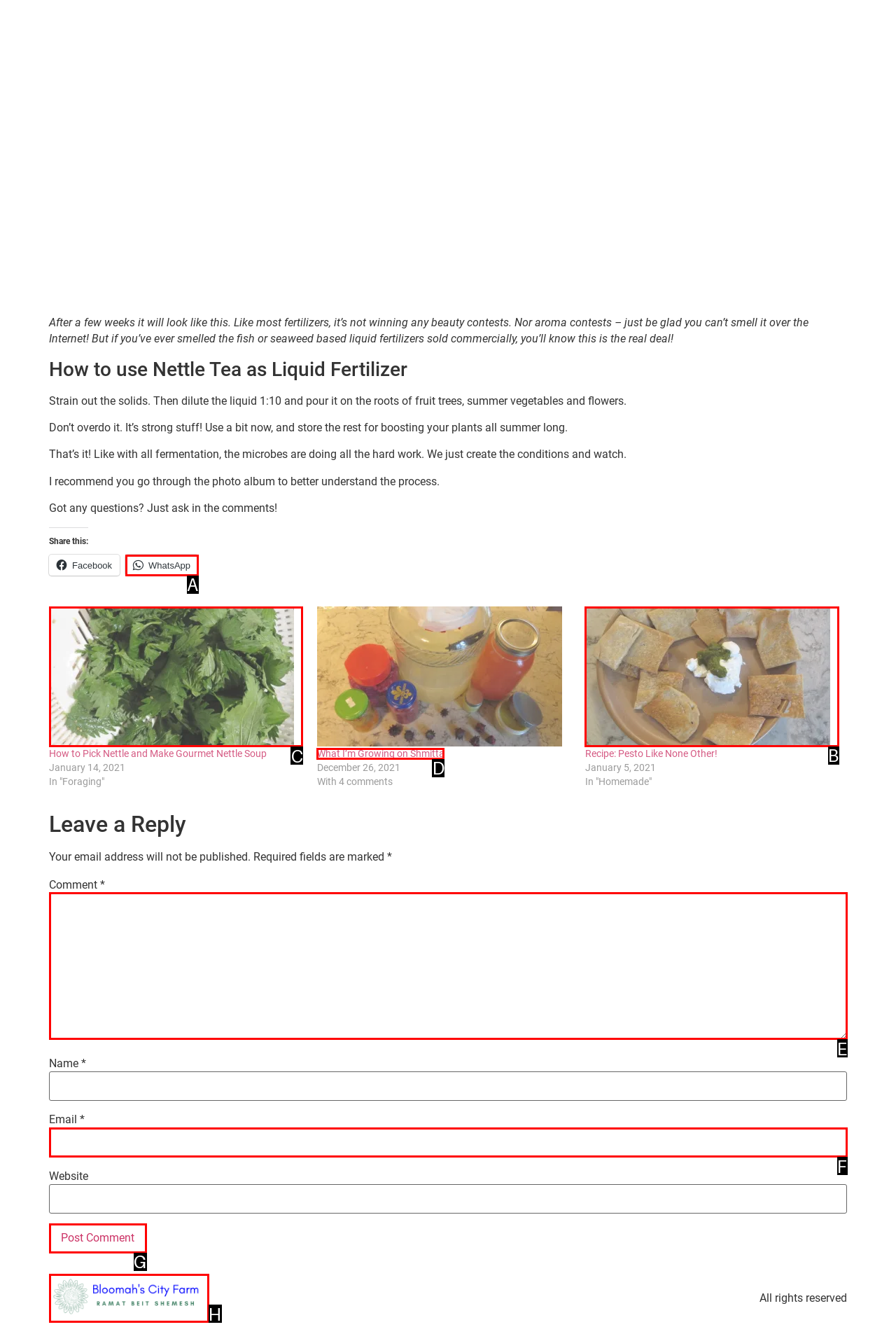Specify which UI element should be clicked to accomplish the task: Visit the 'How to Pick Nettle and Make Gourmet Nettle Soup' page. Answer with the letter of the correct choice.

C